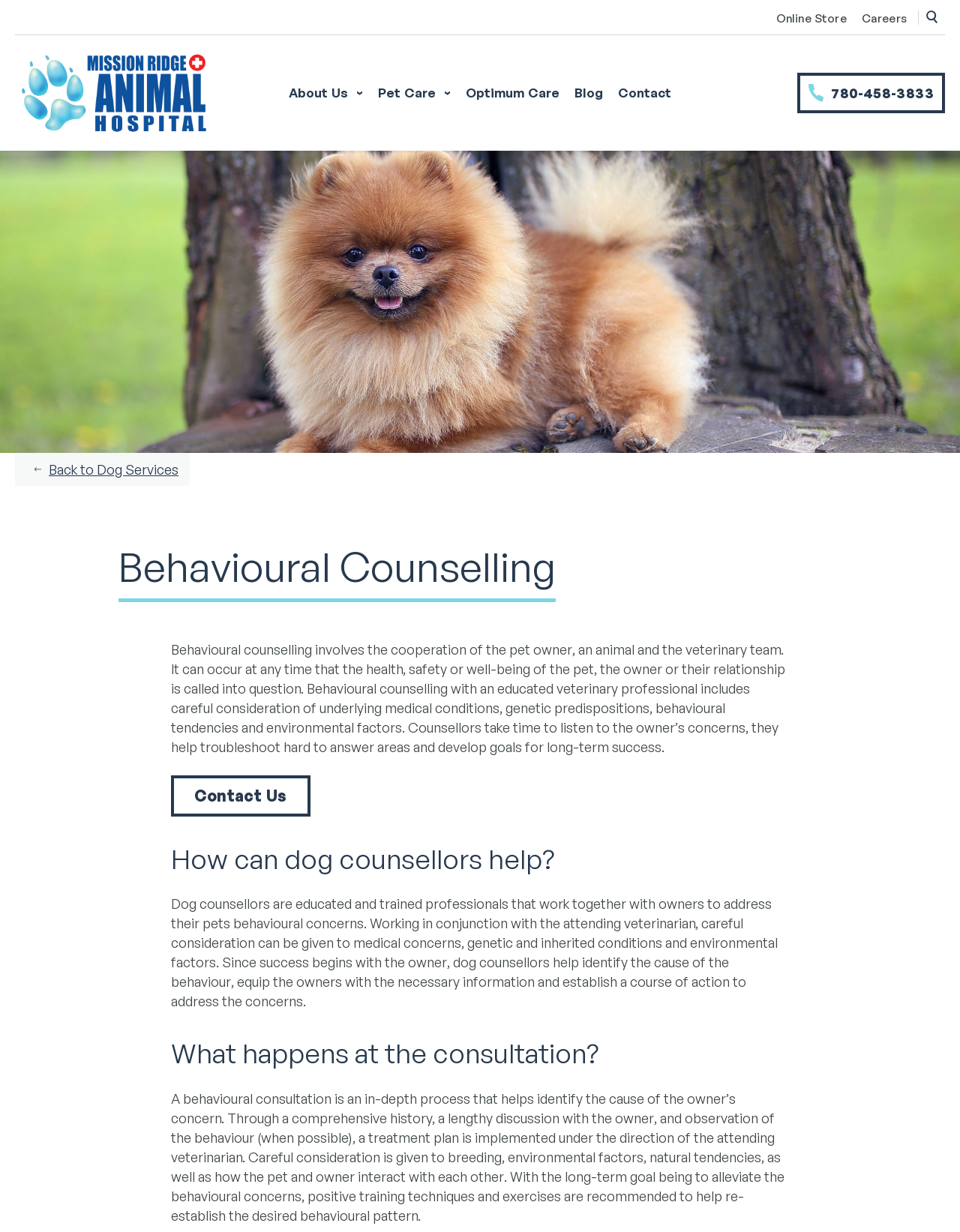What is the role of a dog counsellor?
Provide a detailed and well-explained answer to the question.

According to the webpage, a dog counsellor is an educated and trained professional who works with owners to address their pets' behavioural concerns. They help identify the cause of the behaviour, equip owners with necessary information, and establish a course of action to address the concerns.